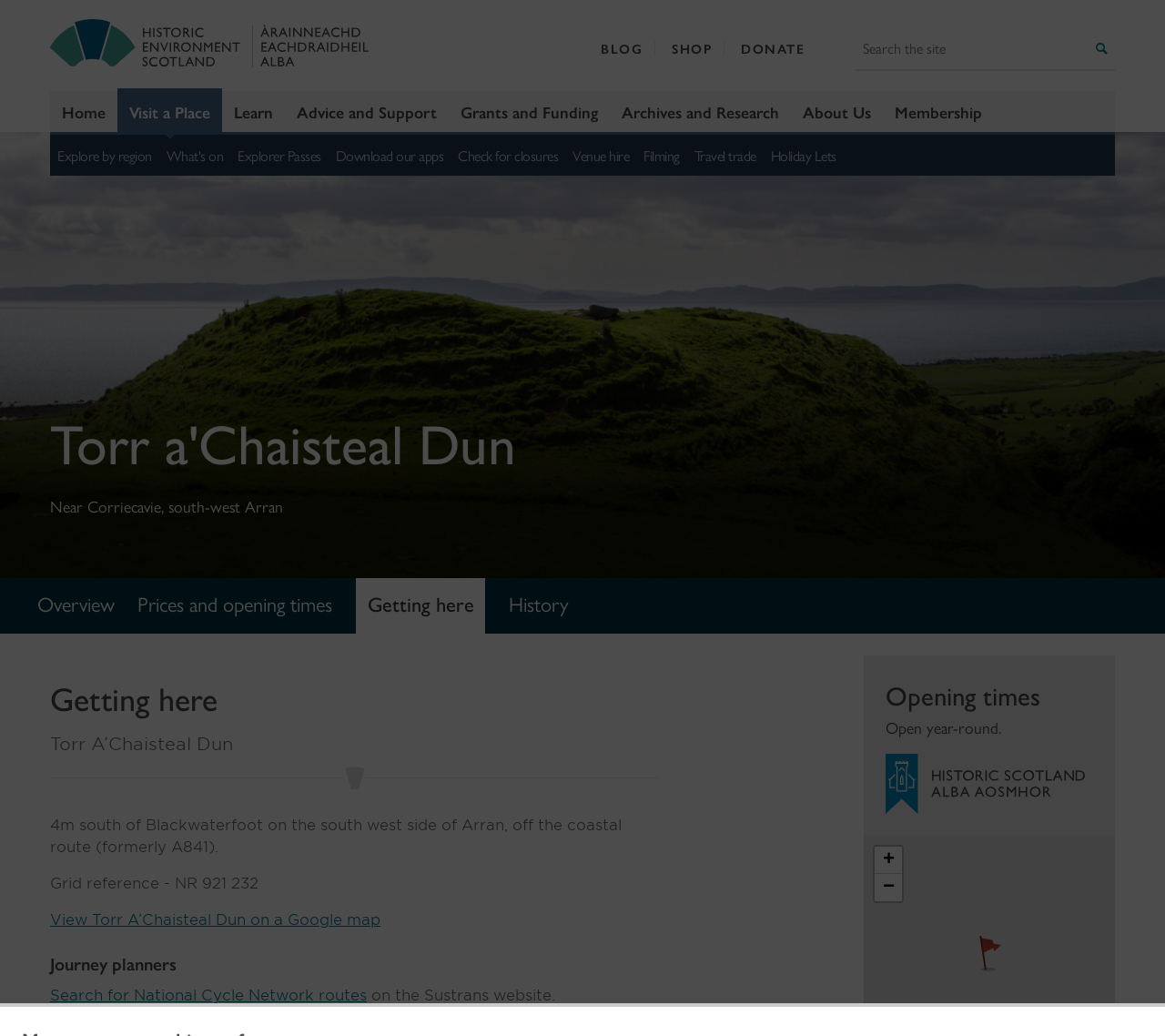What type of organization is Historic Environment Scotland?
Provide a thorough and detailed answer to the question.

Historic Environment Scotland is likely an organization focused on historic preservation, as it provides information about historic places like Torr A’Chaisteal Dun and offers services like venue hire and filming.